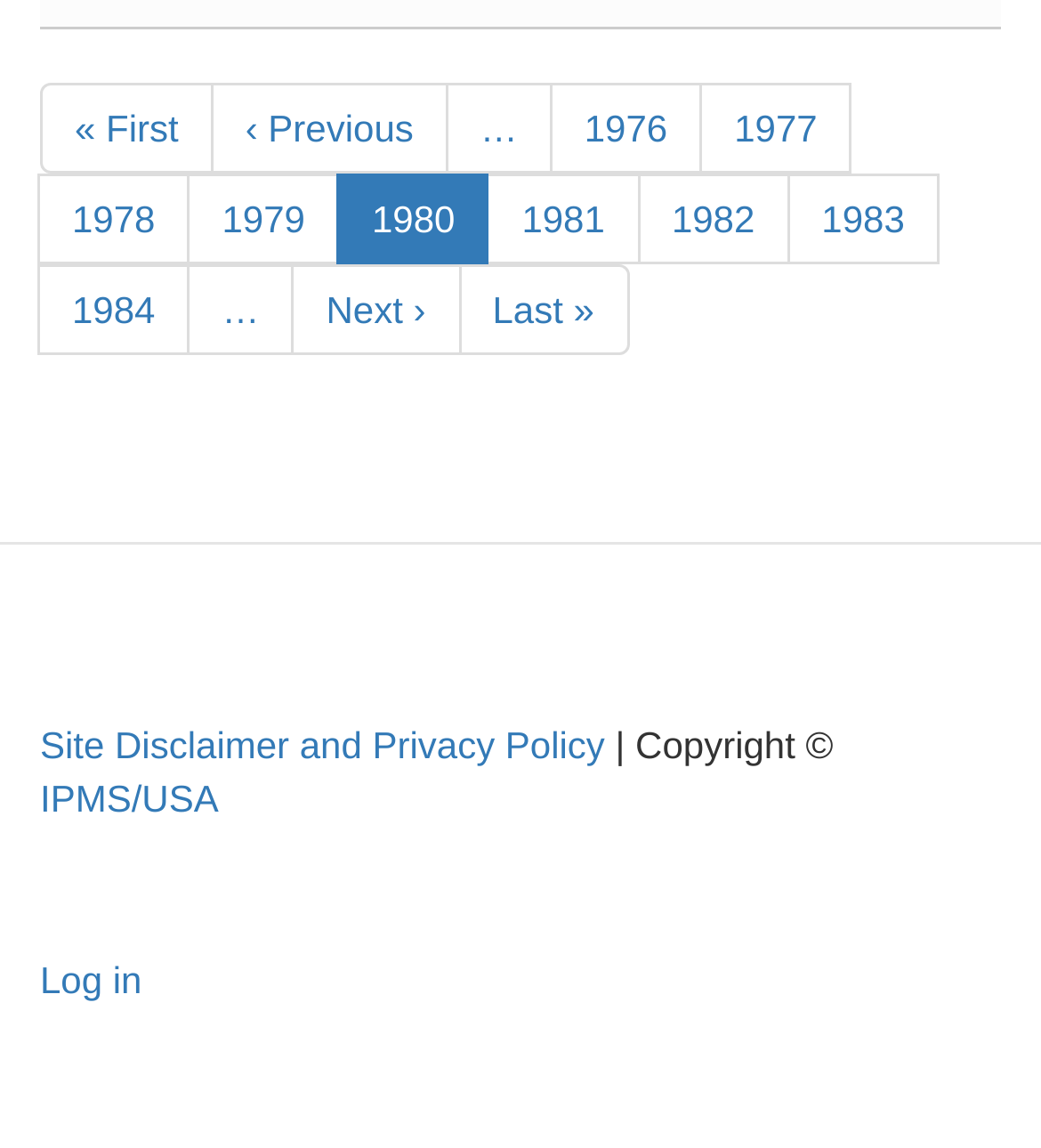Identify the bounding box coordinates for the element you need to click to achieve the following task: "Visit IPMS/USA". The coordinates must be four float values ranging from 0 to 1, formatted as [left, top, right, bottom].

[0.038, 0.678, 0.21, 0.715]